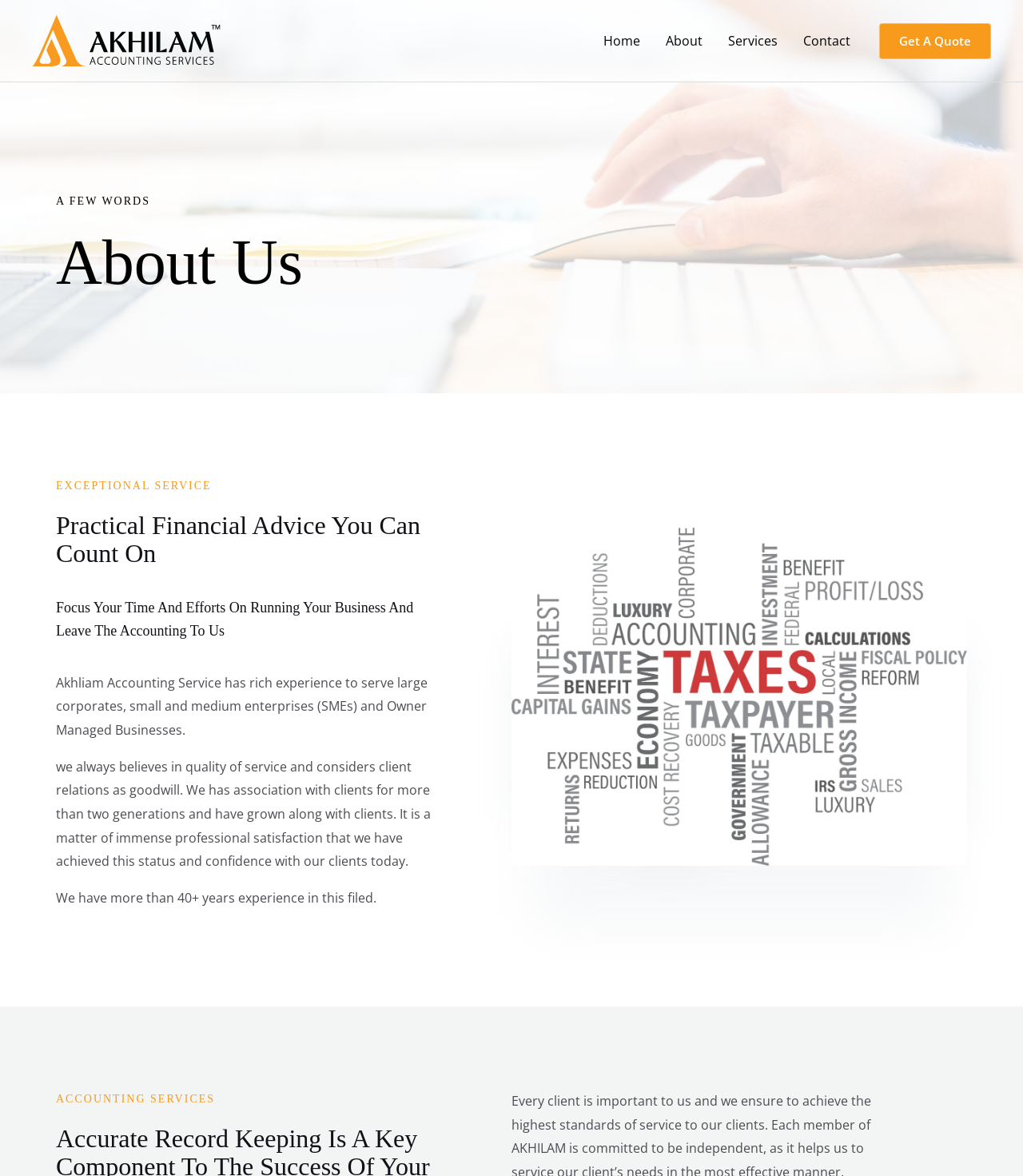Identify and provide the bounding box coordinates of the UI element described: "Mein Benutzerkonto". The coordinates should be formatted as [left, top, right, bottom], with each number being a float between 0 and 1.

None